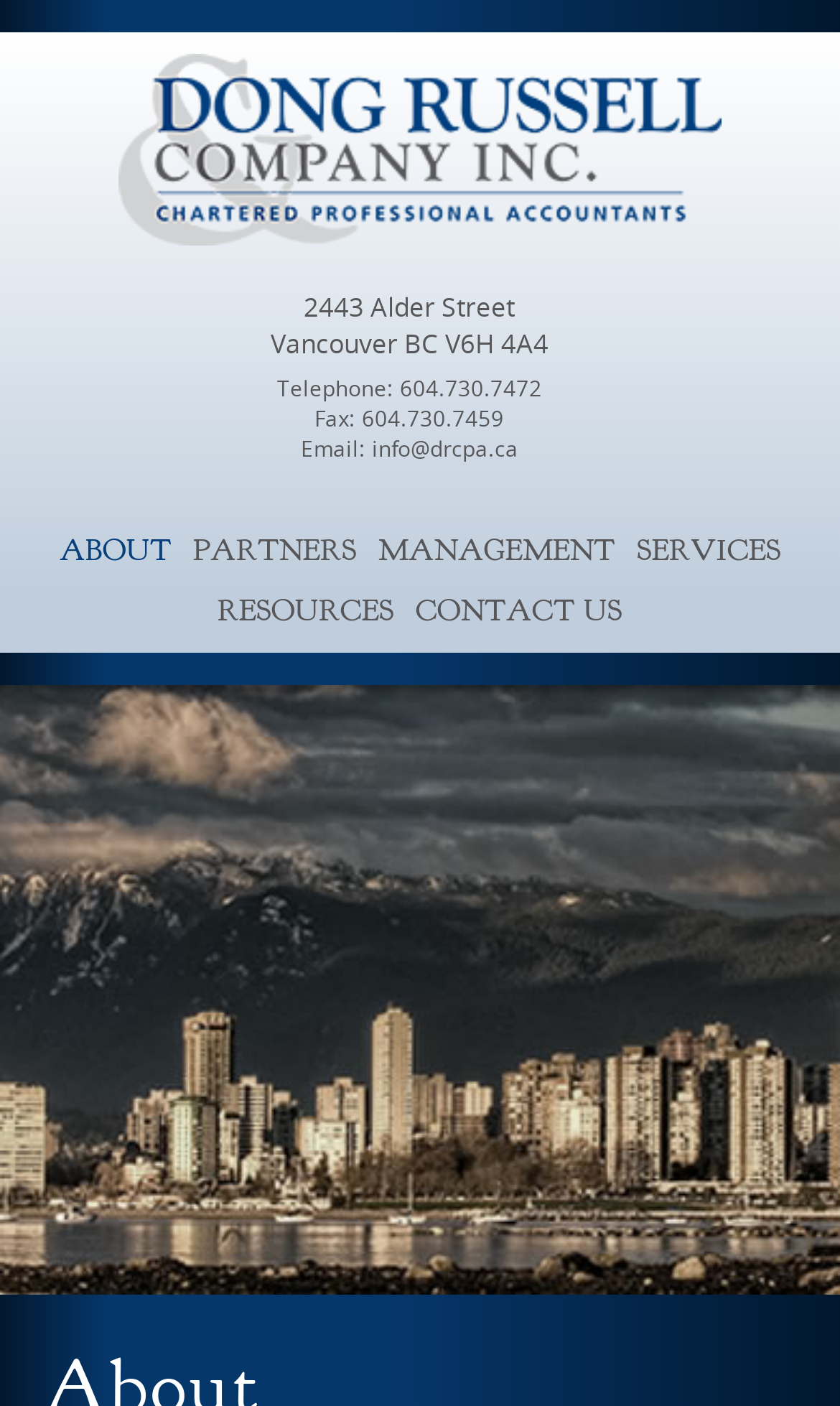Respond to the following question with a brief word or phrase:
What is the email address of Dong Russell & Company Inc.?

info@drcpa.ca